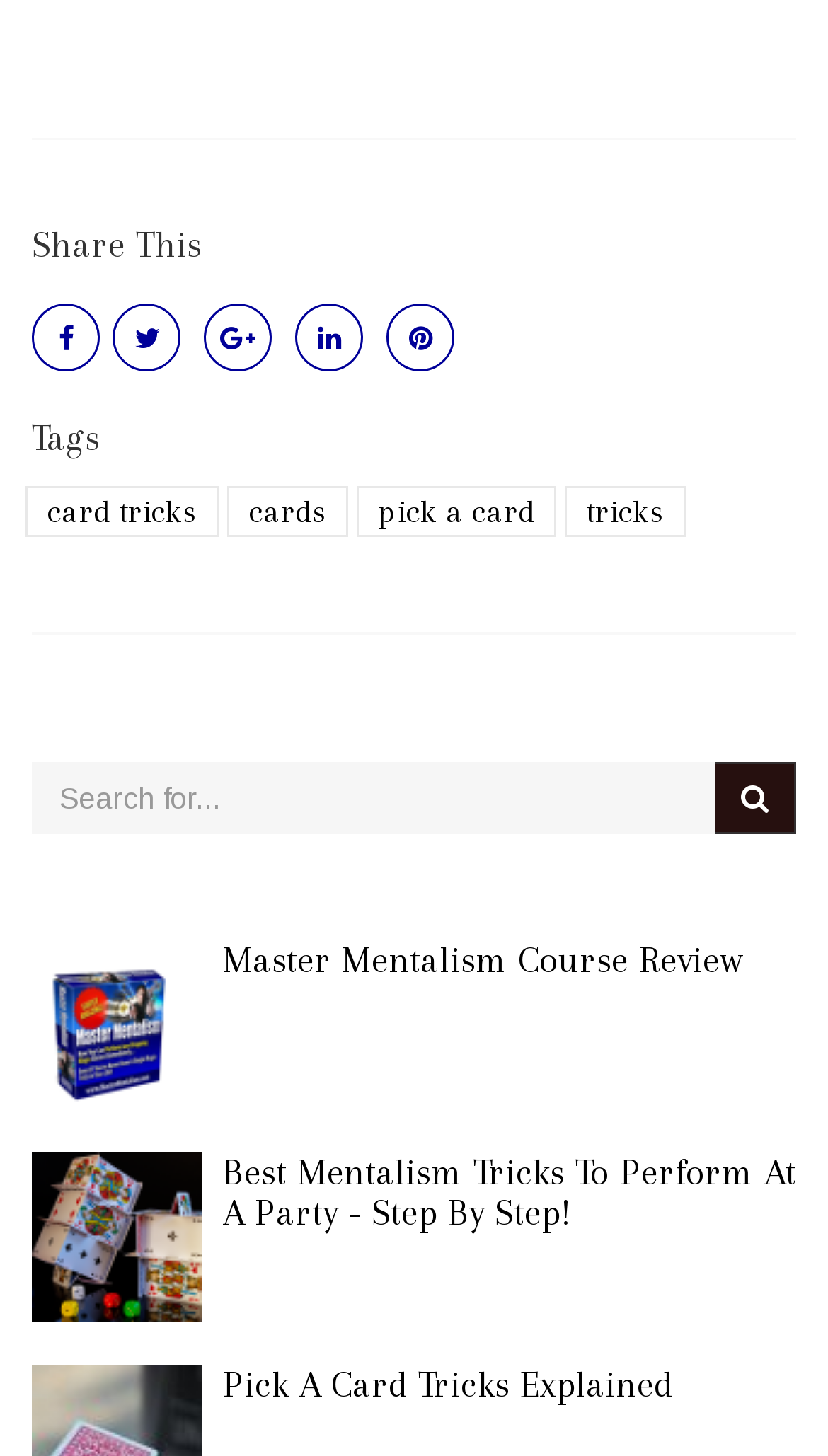Provide a one-word or short-phrase response to the question:
What is the theme of the webpage?

Mentalism